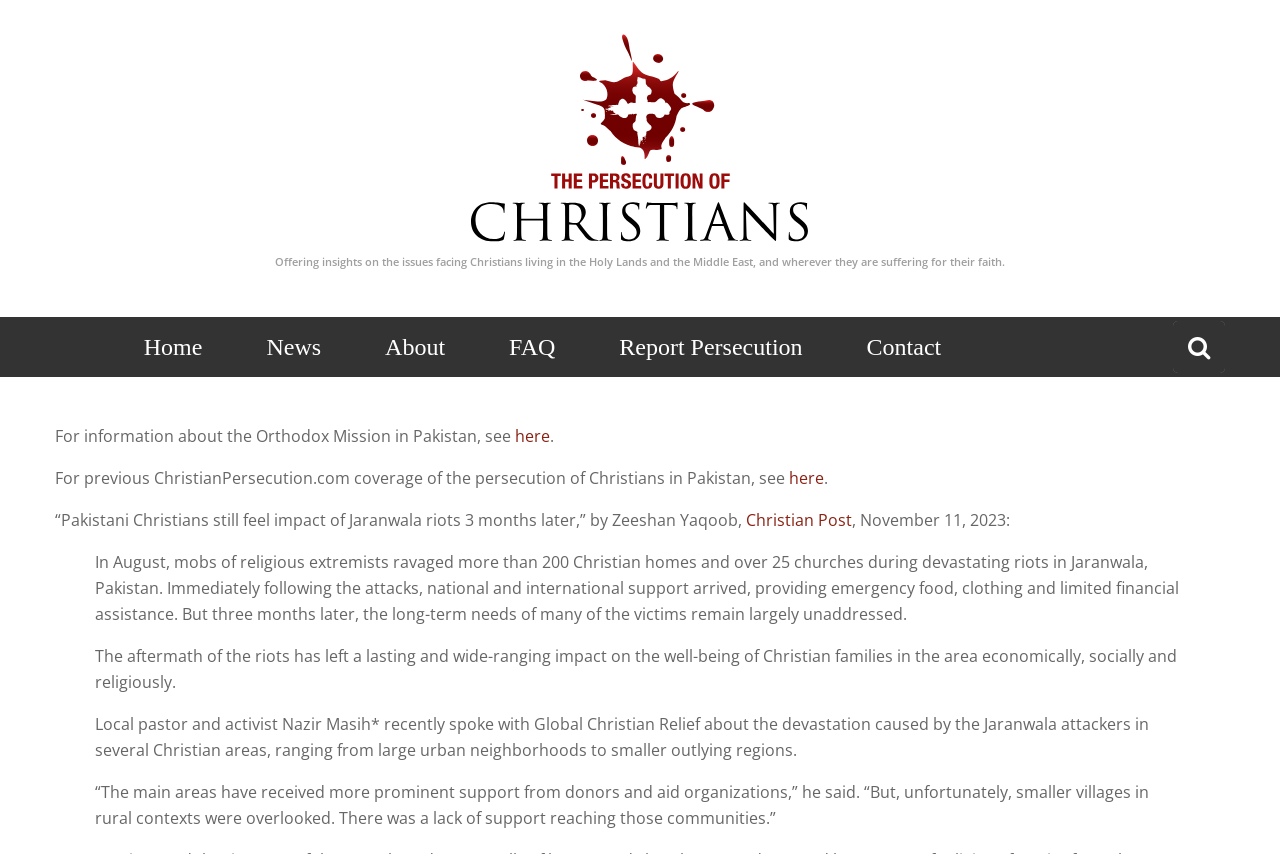Bounding box coordinates should be provided in the format (top-left x, top-left y, bottom-right x, bottom-right y) with all values between 0 and 1. Identify the bounding box for this UI element: here

[0.616, 0.547, 0.644, 0.572]